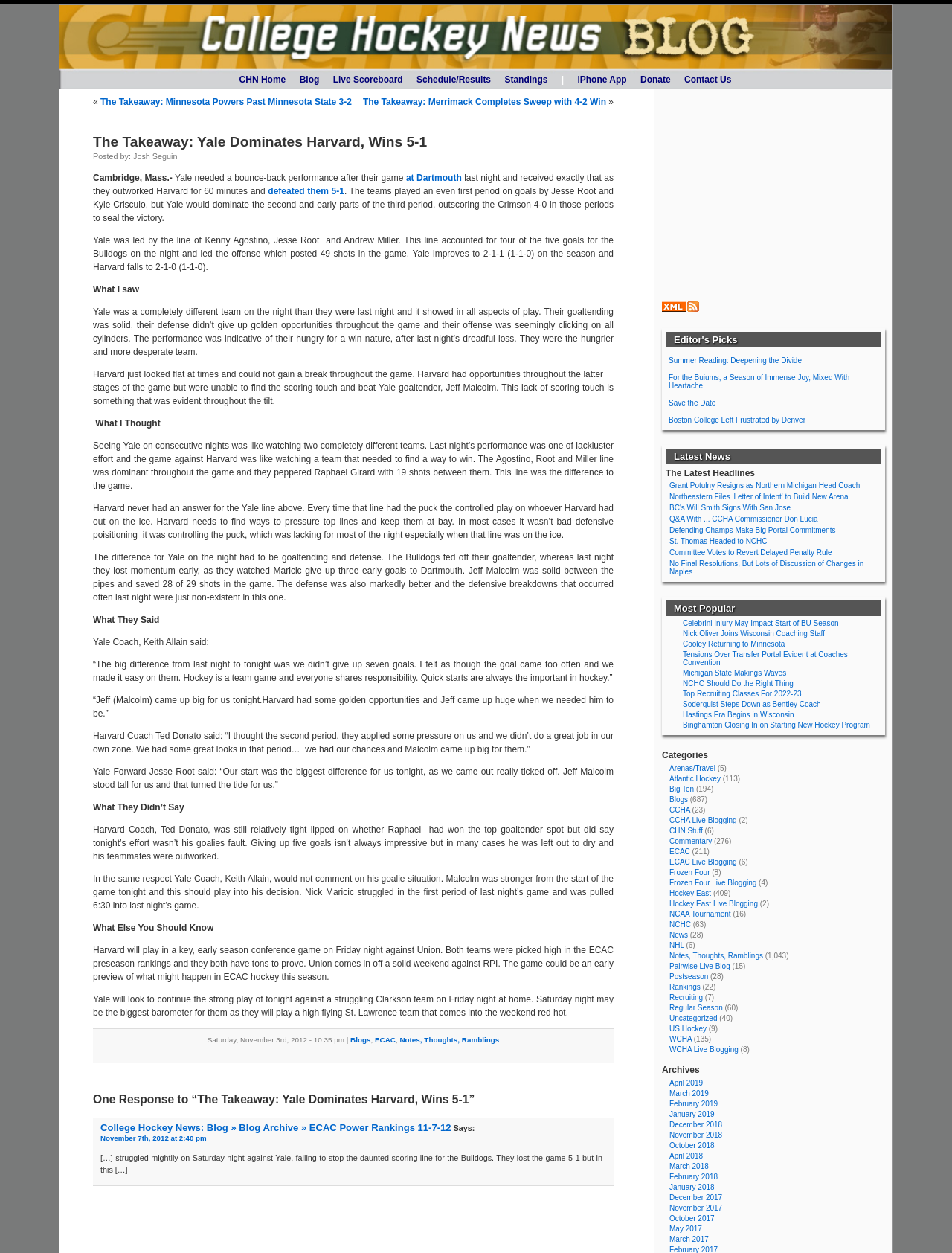Given the element description CHN Stuff, specify the bounding box coordinates of the corresponding UI element in the format (top-left x, top-left y, bottom-right x, bottom-right y). All values must be between 0 and 1.

[0.703, 0.66, 0.738, 0.666]